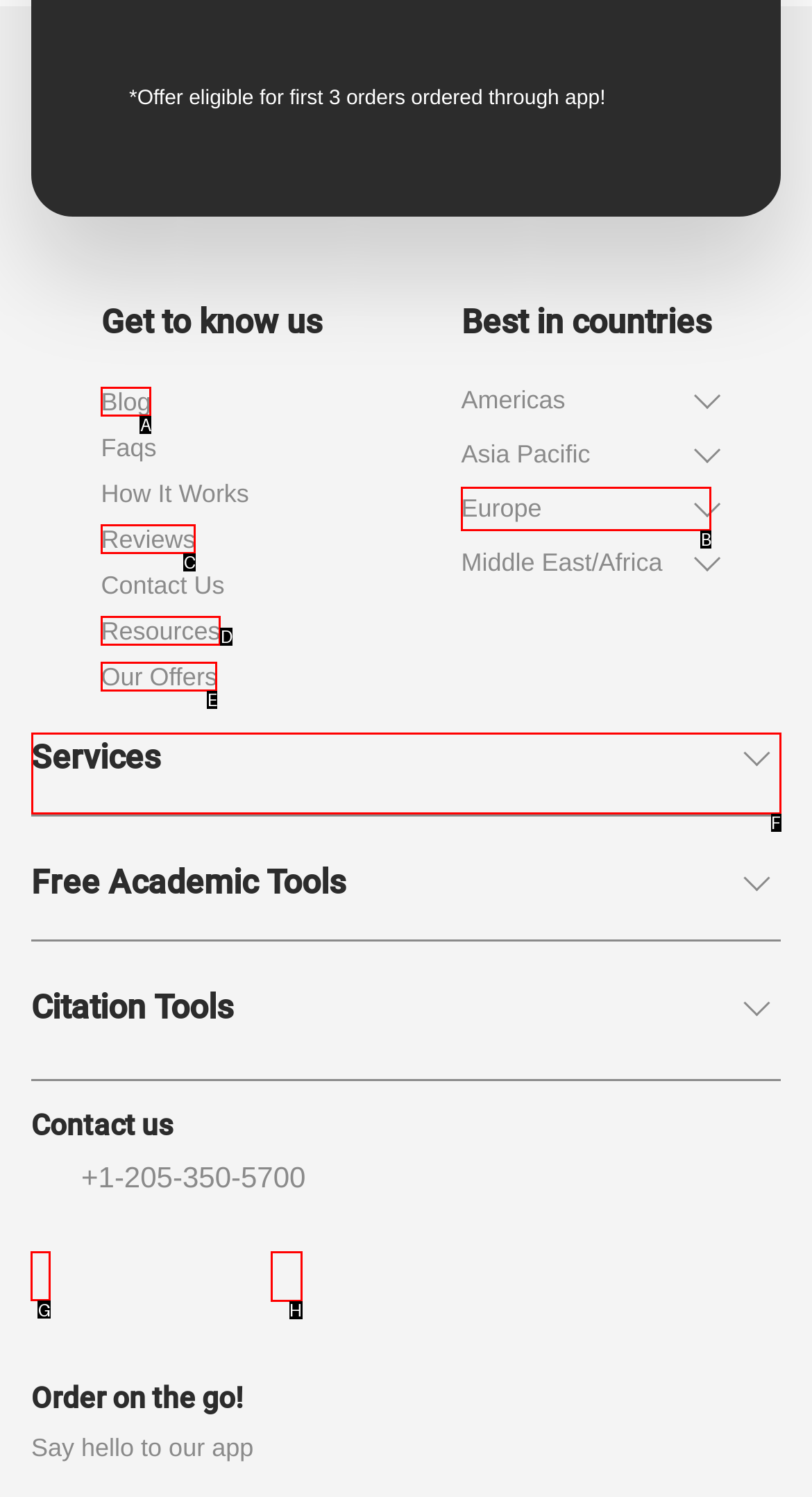Choose the HTML element that should be clicked to achieve this task: Click on the 'facebook' link
Respond with the letter of the correct choice.

G